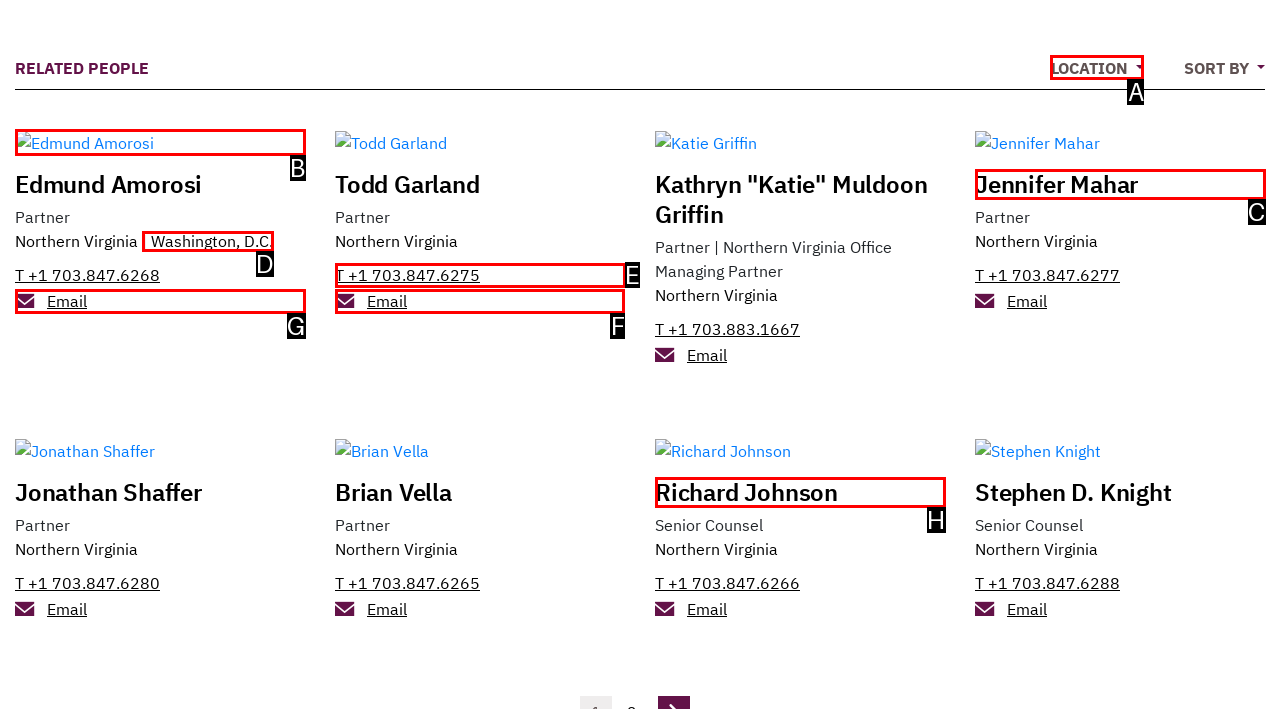Select the appropriate HTML element to click on to finish the task: Contact Todd Garland via email.
Answer with the letter corresponding to the selected option.

F